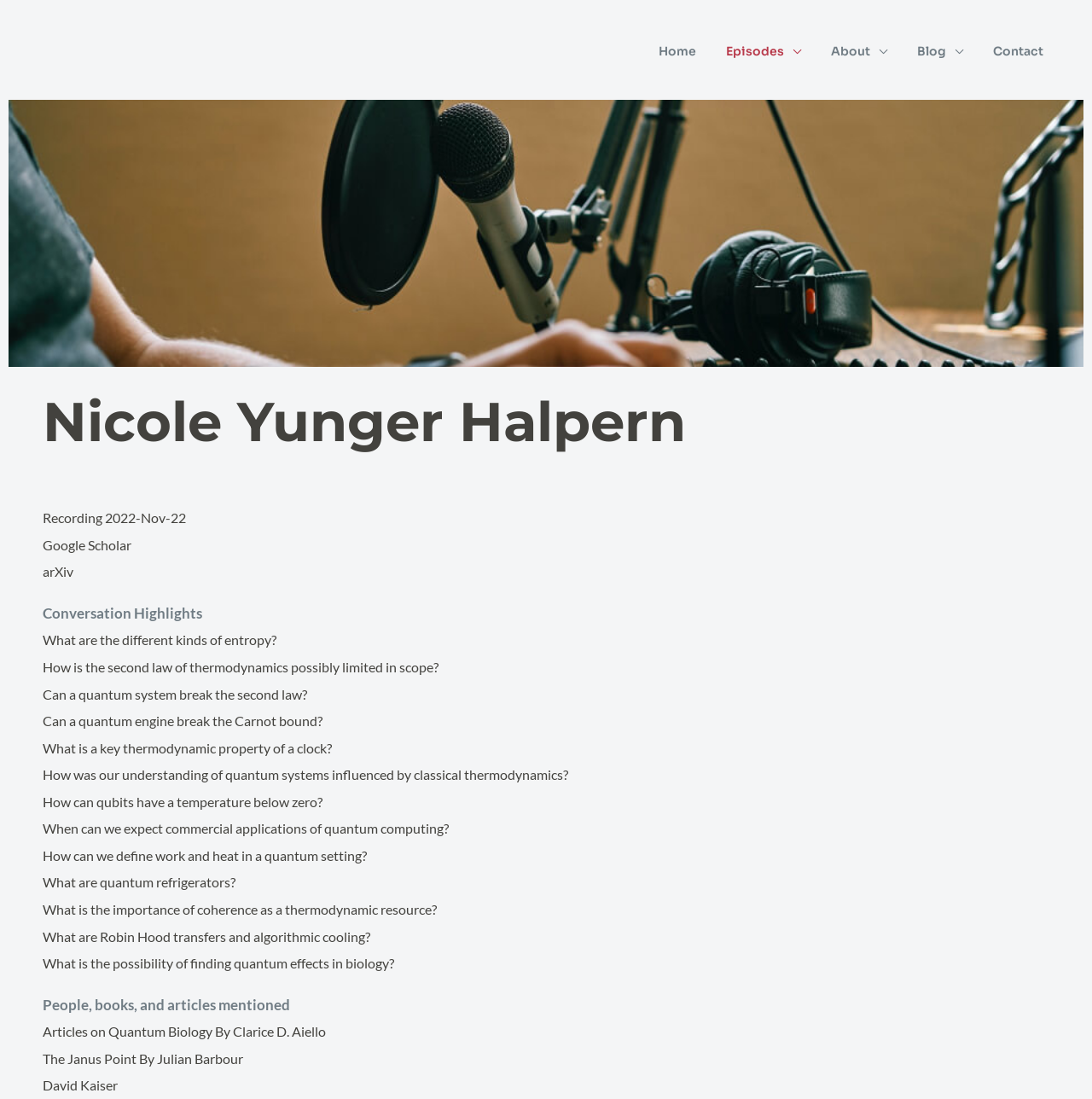Indicate the bounding box coordinates of the element that needs to be clicked to satisfy the following instruction: "Go to Home page". The coordinates should be four float numbers between 0 and 1, i.e., [left, top, right, bottom].

[0.616, 0.008, 0.673, 0.085]